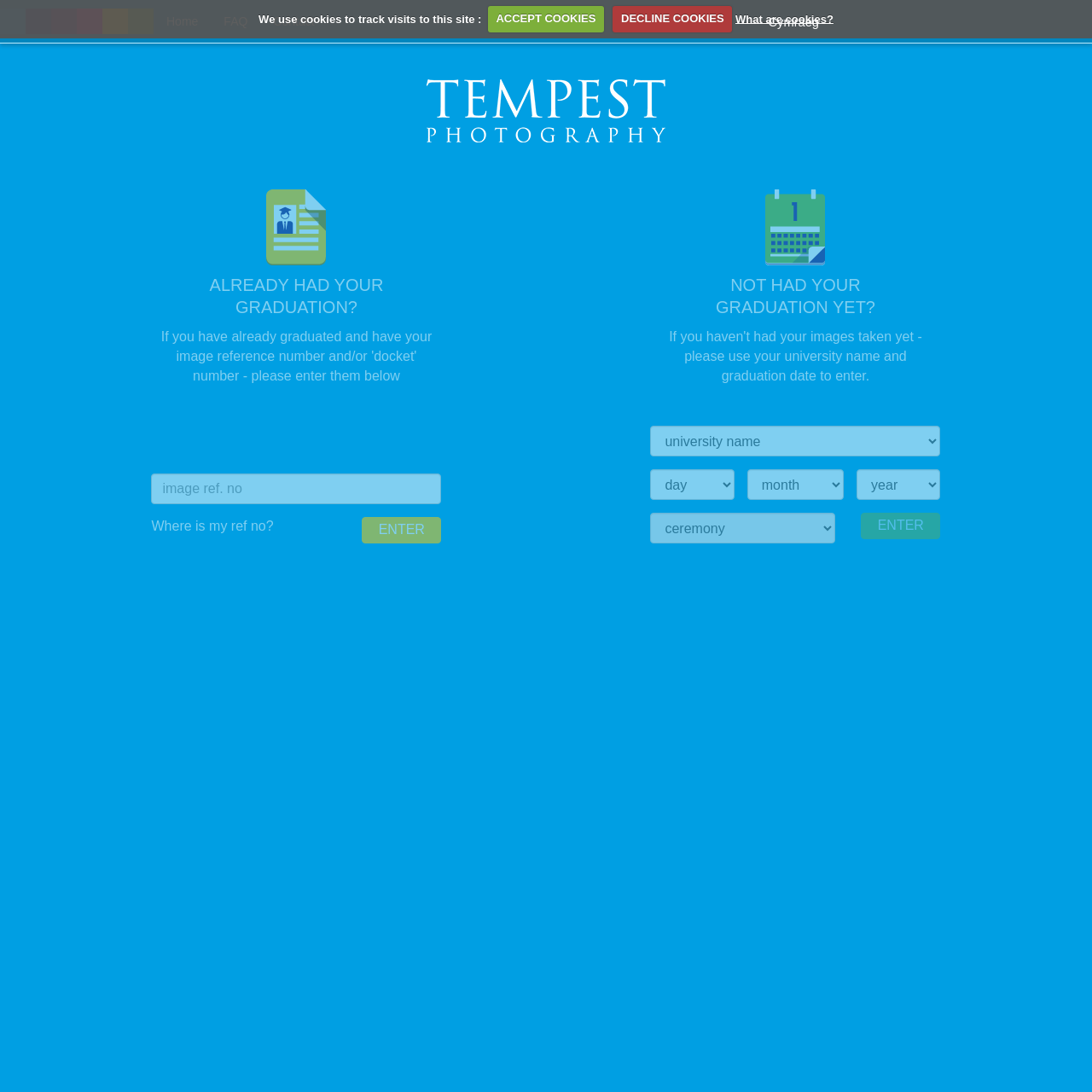What is the logo on the top left corner?
Using the picture, provide a one-word or short phrase answer.

Tempest Graduations Logo